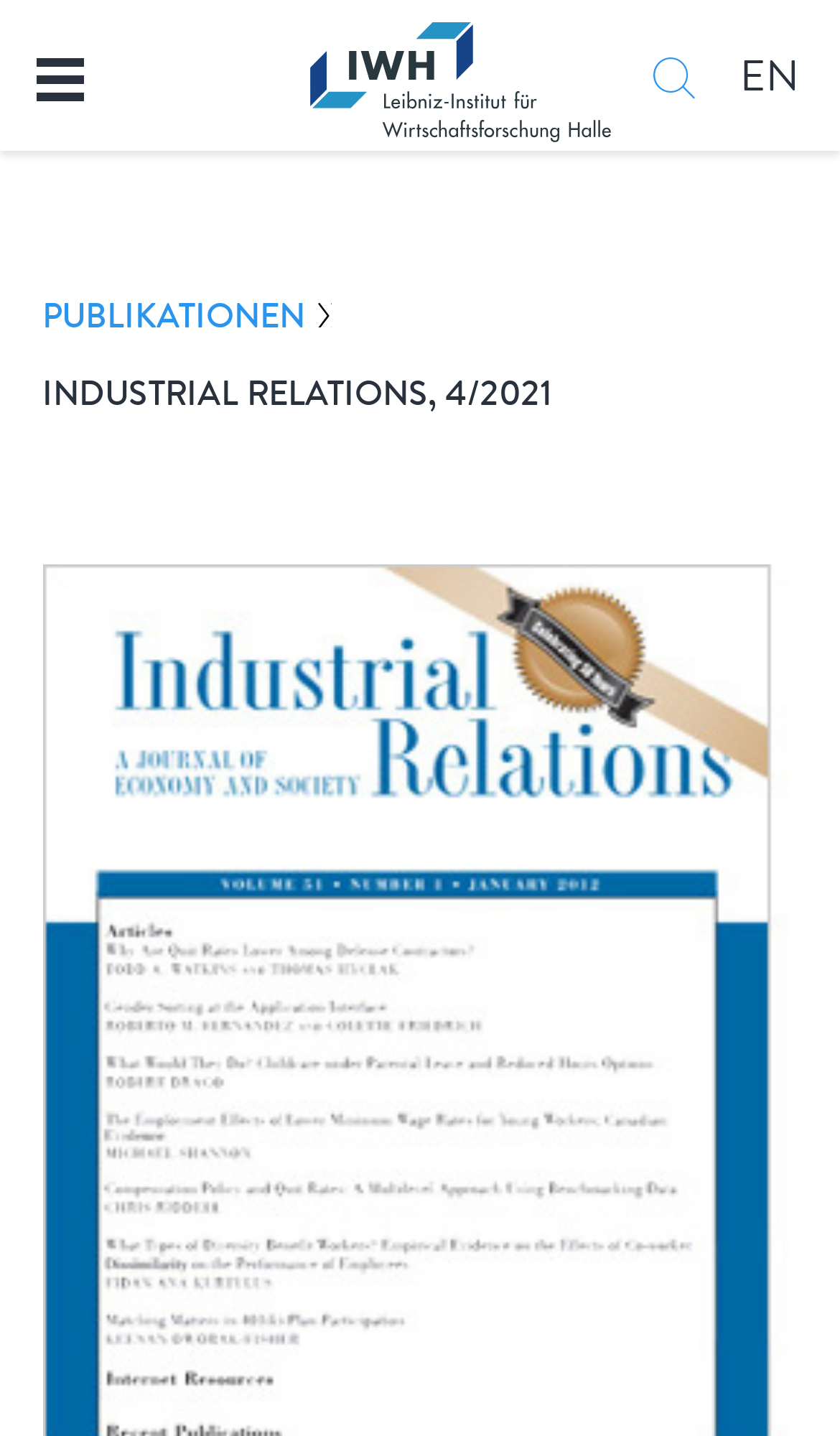Predict the bounding box coordinates of the UI element that matches this description: "parent_node: Toggle navigation". The coordinates should be in the format [left, top, right, bottom] with each value between 0 and 1.

[0.369, 0.015, 0.564, 0.104]